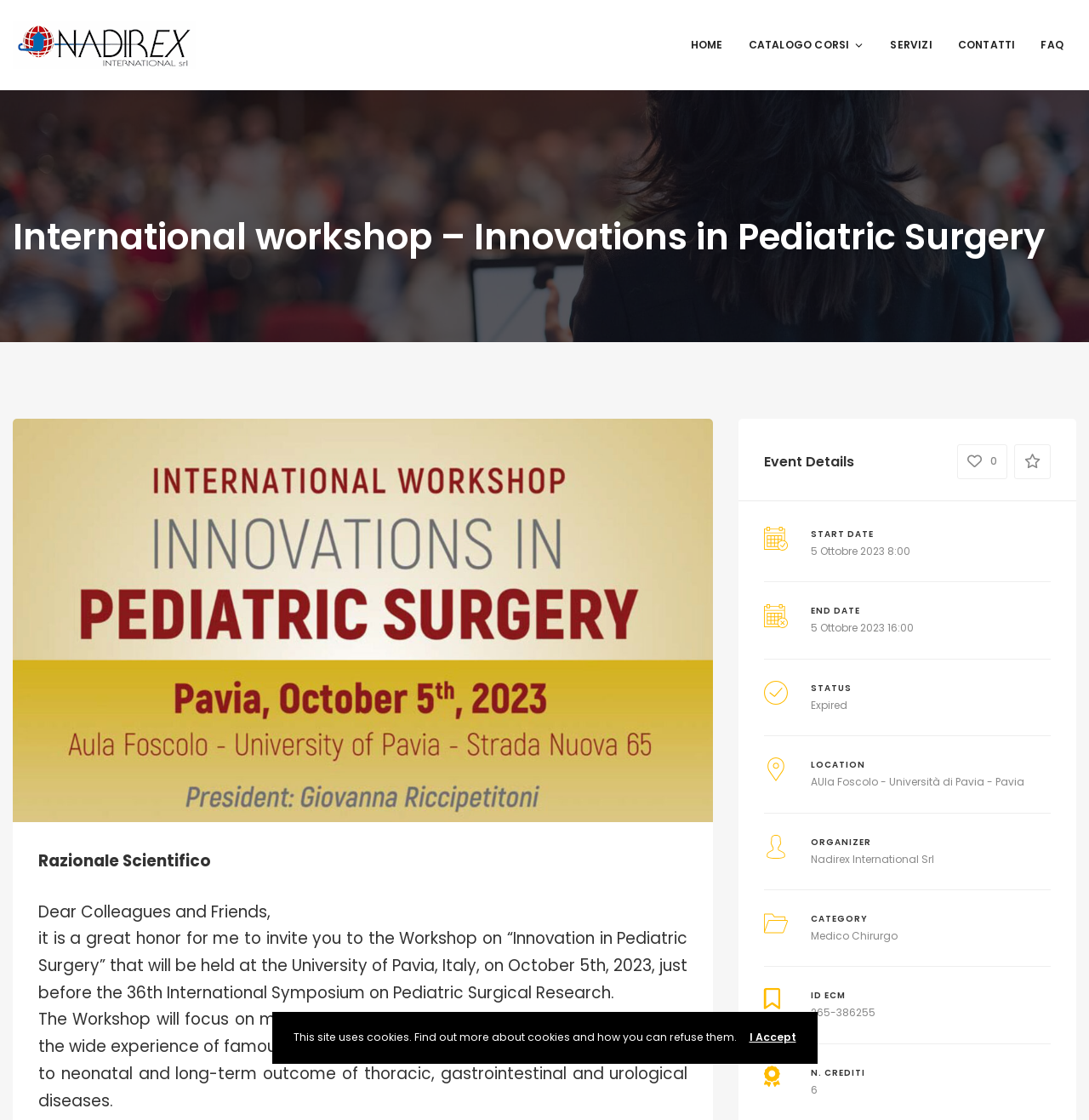Find and indicate the bounding box coordinates of the region you should select to follow the given instruction: "Click on the CATALOGO CORSI link".

[0.675, 0.025, 0.806, 0.056]